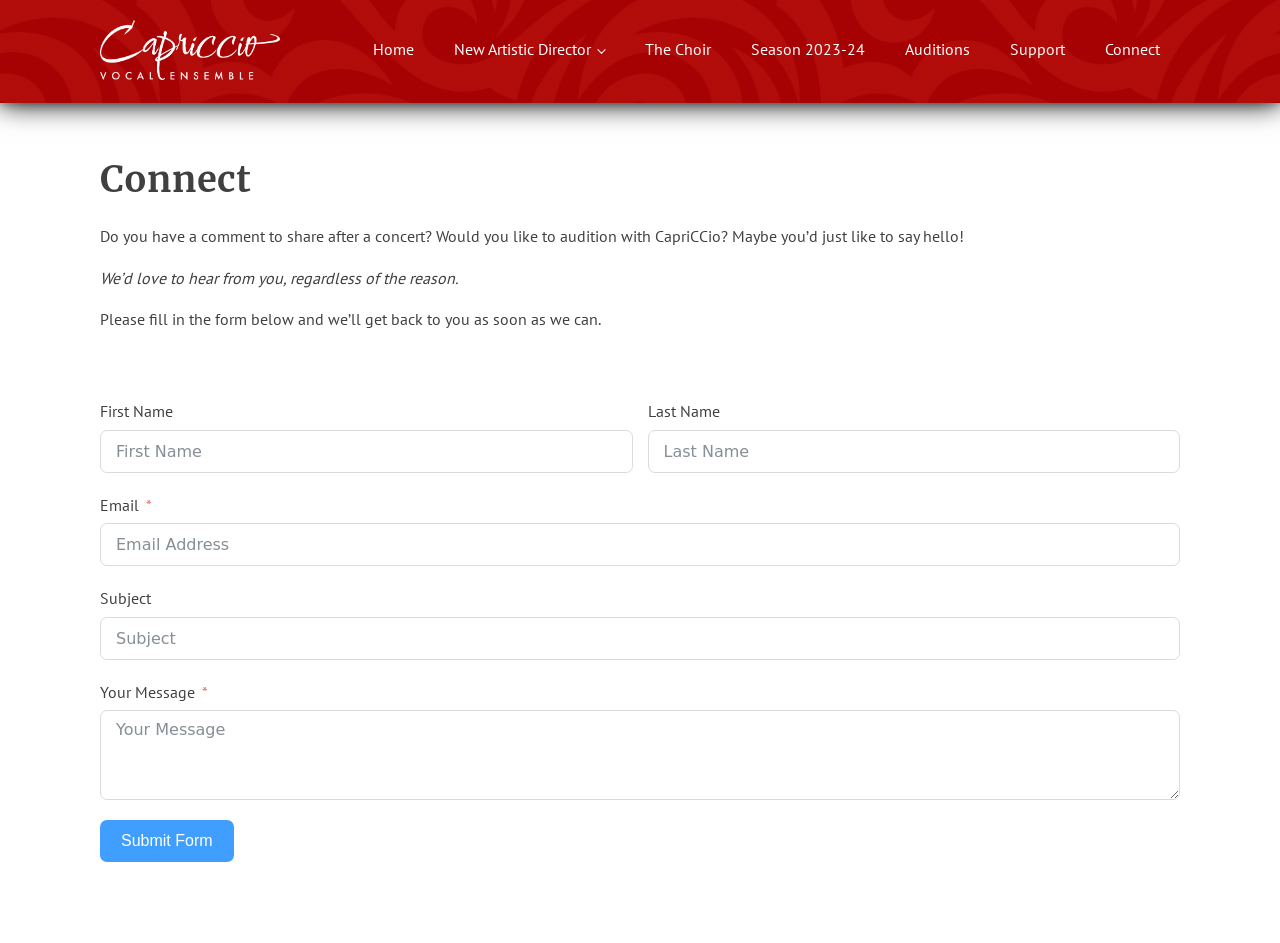Bounding box coordinates are specified in the format (top-left x, top-left y, bottom-right x, bottom-right y). All values are floating point numbers bounded between 0 and 1. Please provide the bounding box coordinate of the region this sentence describes: name="names[first_name]" placeholder="First Name"

[0.078, 0.456, 0.494, 0.501]